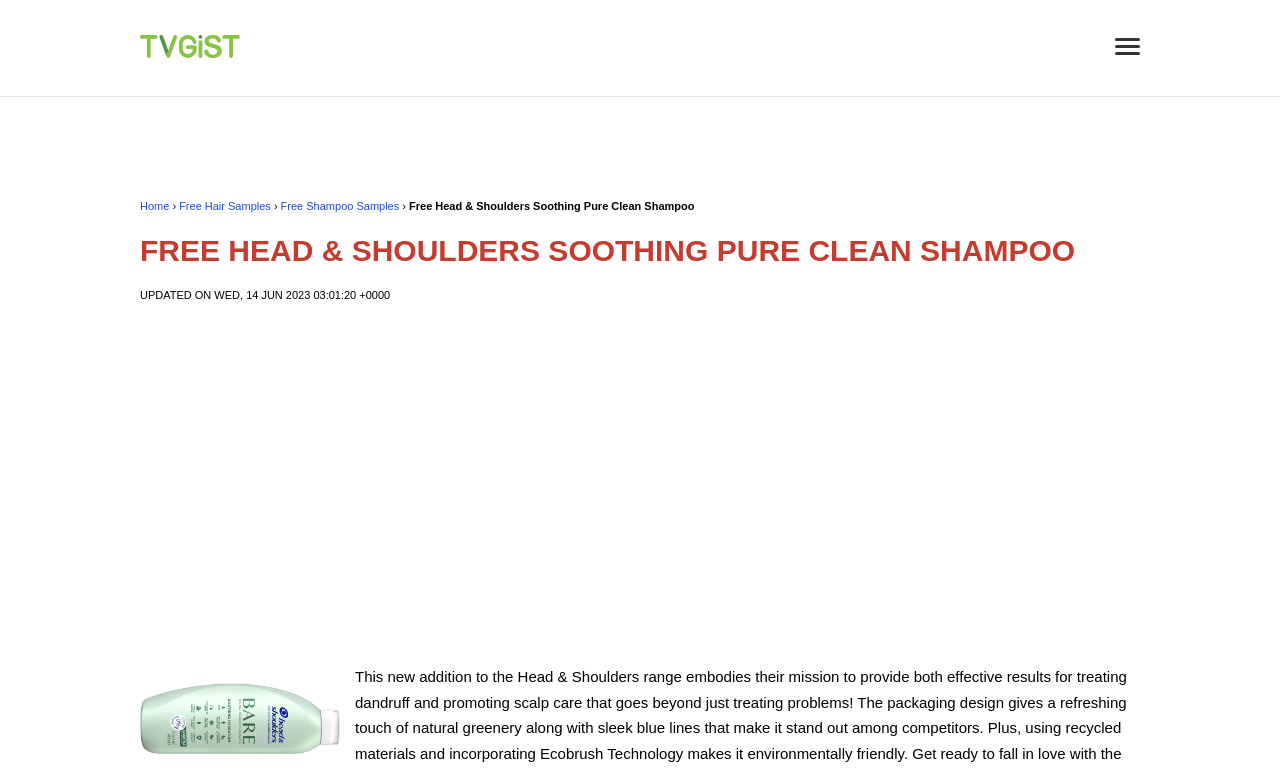What is the purpose of the webpage?
Could you please answer the question thoroughly and with as much detail as possible?

I found the answer by looking at the overall structure and content of the webpage, including the links and text, which suggest that the webpage is intended to provide free shampoo samples to users.